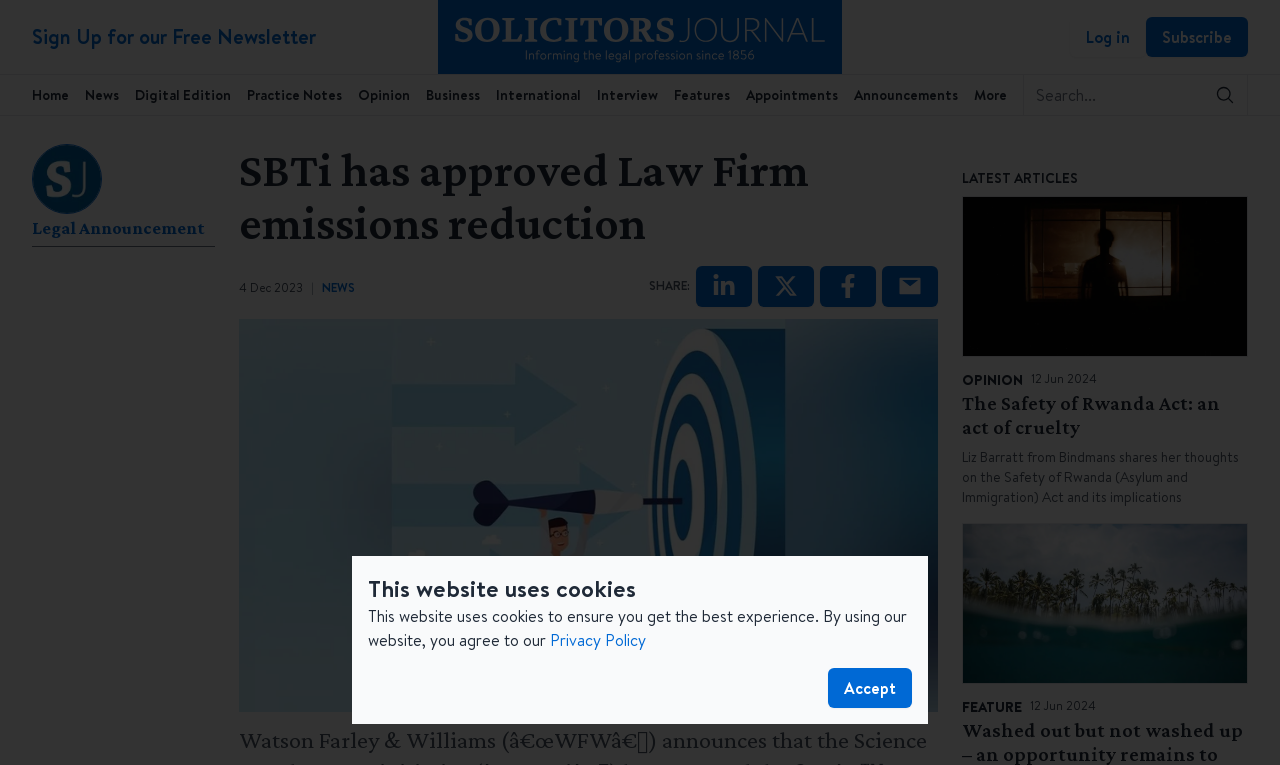Locate the UI element that matches the description International in the webpage screenshot. Return the bounding box coordinates in the format (top-left x, top-left y, bottom-right x, bottom-right y), with values ranging from 0 to 1.

[0.388, 0.101, 0.466, 0.148]